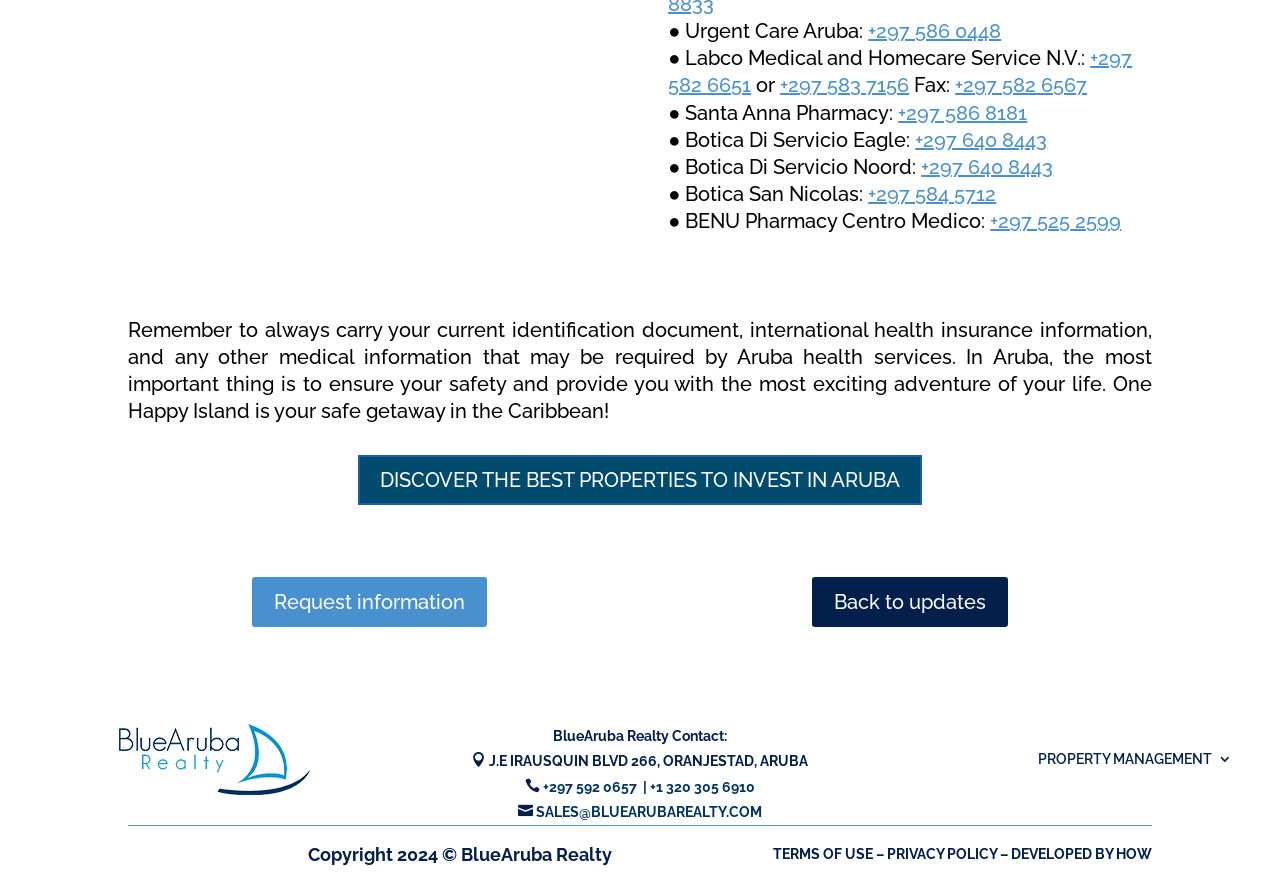Please identify the bounding box coordinates of the region to click in order to complete the given instruction: "Click on the 'HP Pre3' link". The coordinates should be four float numbers between 0 and 1, i.e., [left, top, right, bottom].

None